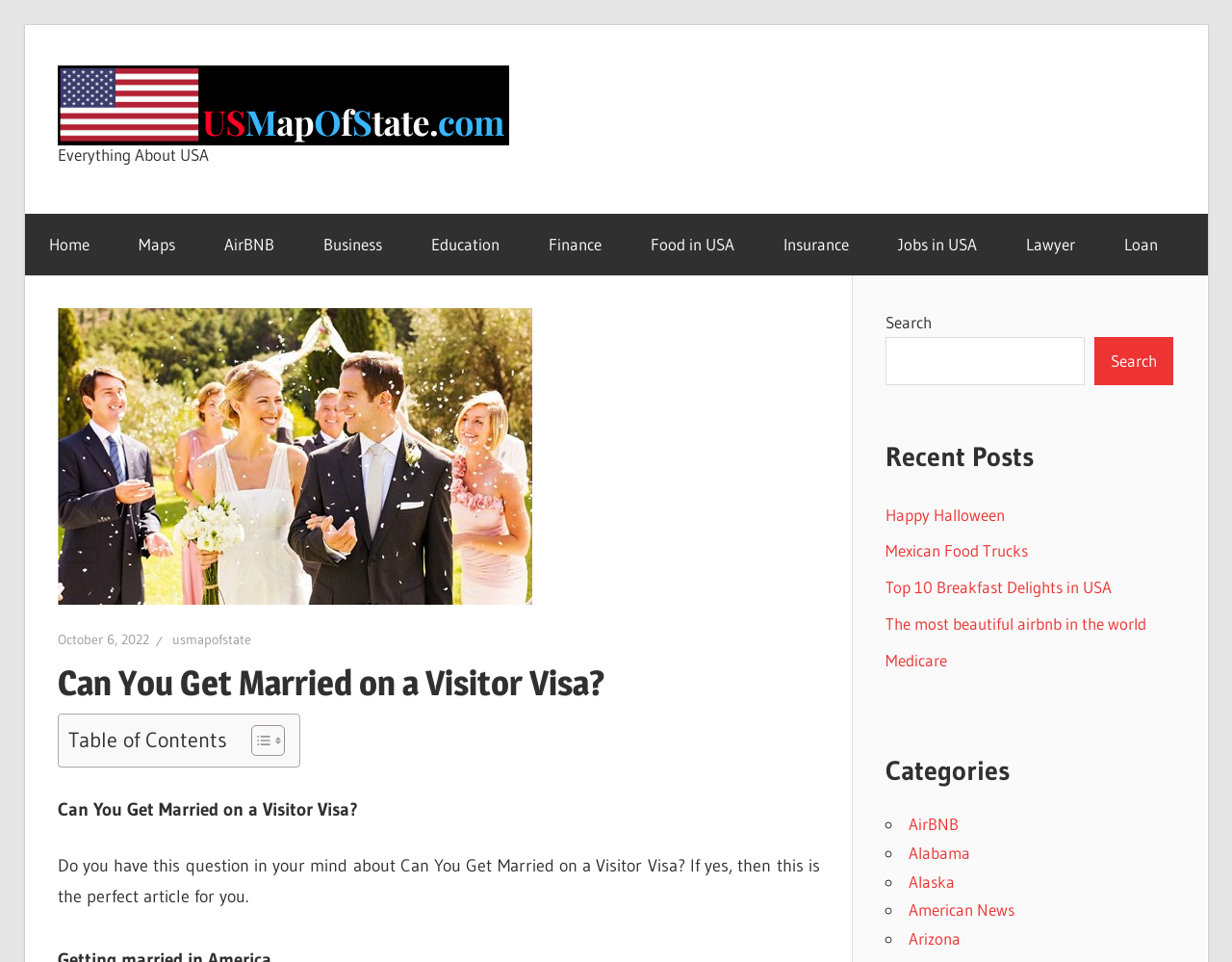What is the function of the search box?
Answer the question with a single word or phrase, referring to the image.

To search the website